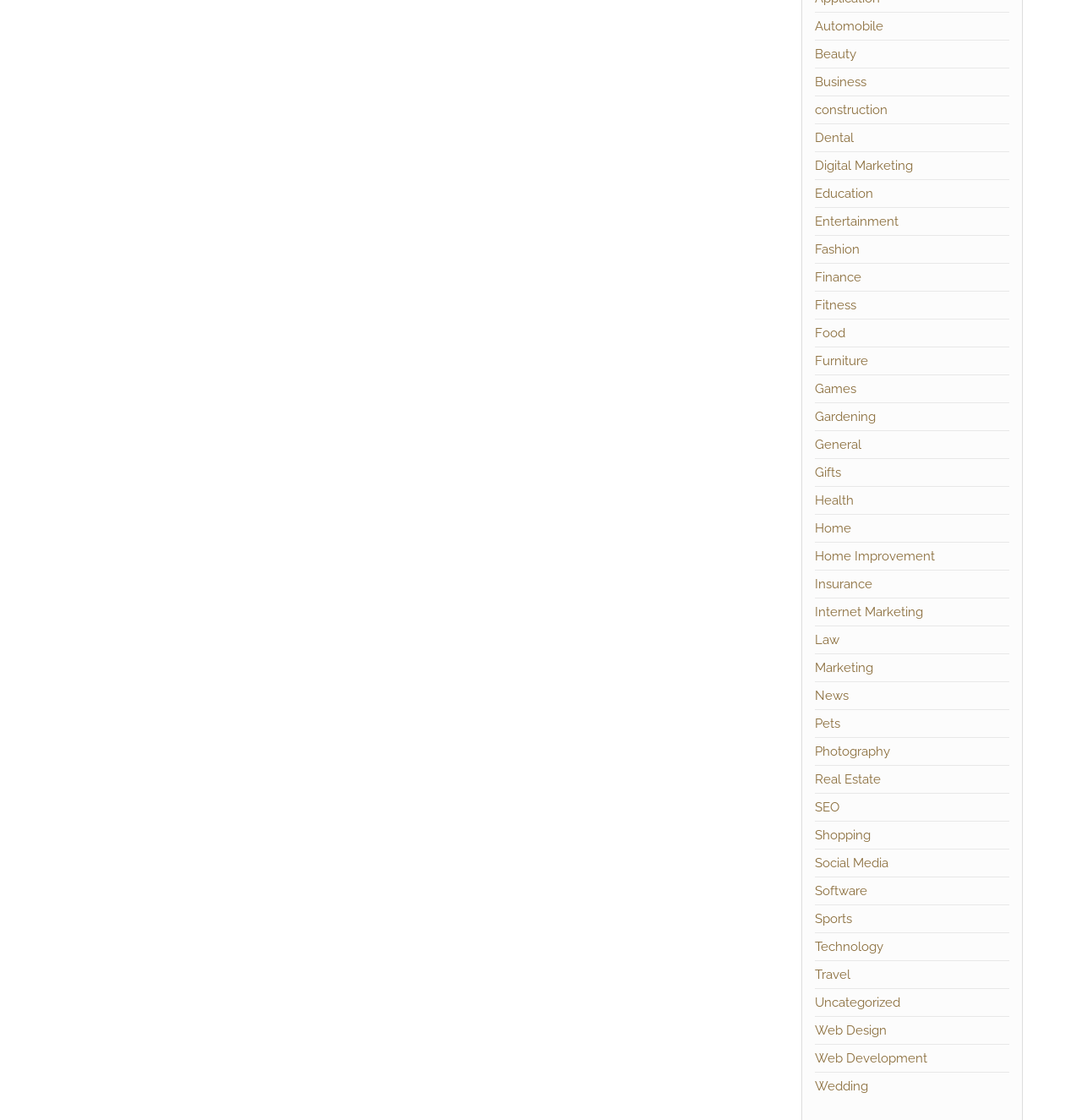What is the category that comes after 'Digital Marketing'?
Look at the image and provide a short answer using one word or a phrase.

Education